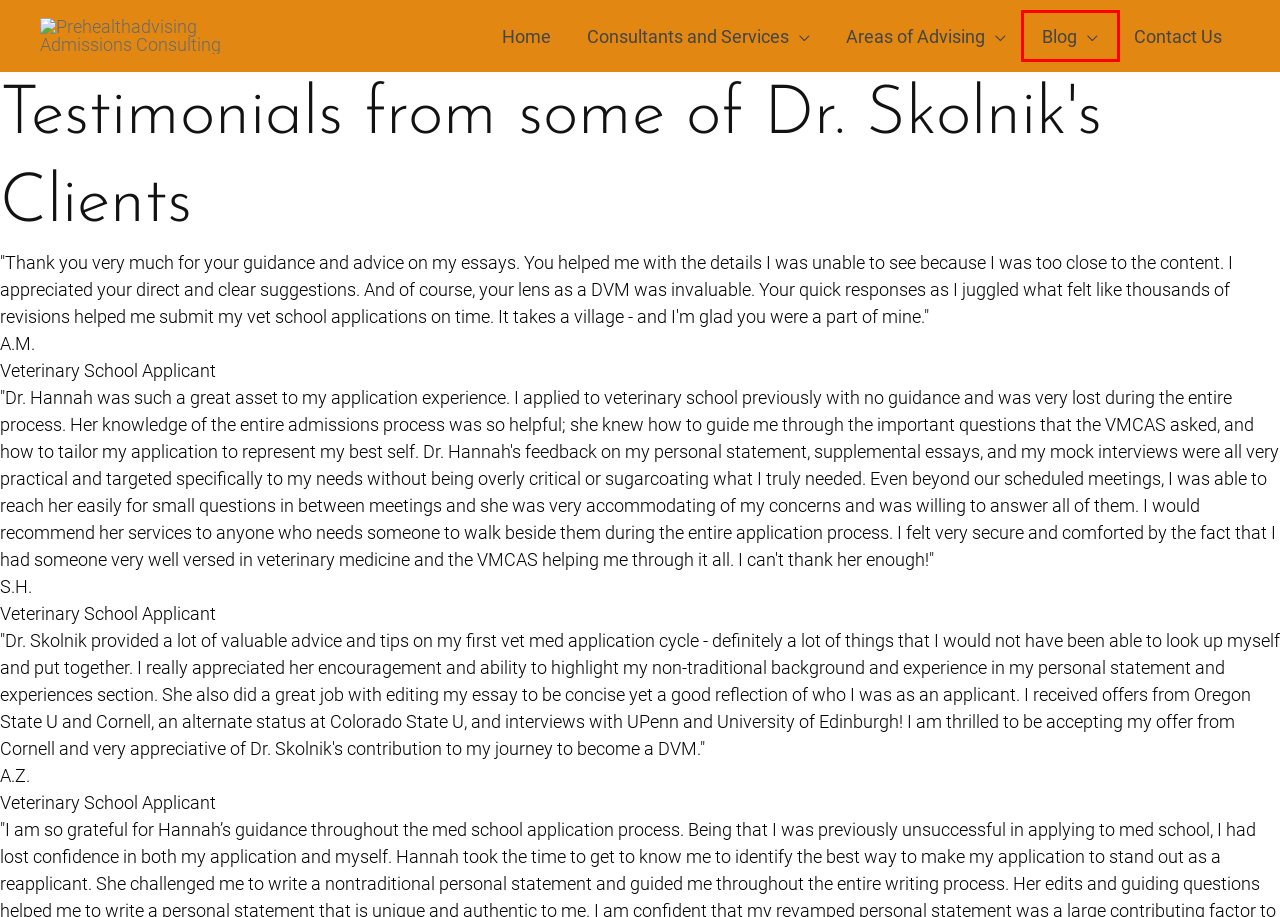Look at the screenshot of a webpage with a red bounding box and select the webpage description that best corresponds to the new page after clicking the element in the red box. Here are the options:
A. Areas of Advising - Prehealthadvising Admissions Consulting
B. Terms and Conditions - Prehealthadvising Admissions Consulting
C. About Dr. Skolnik - Prehealthadvising Admissions Consulting
D. Privacy Policy - Prehealthadvising Admissions Consulting
E. Blog for Medical, Dental and Vet School Applicants
F. Prehealthadvising Admissions Consulting
G. Advising Services and Rates - Prehealthadvising Admissions Consulting
H. Contact Us - Prehealthadvising Admissions Consulting

E